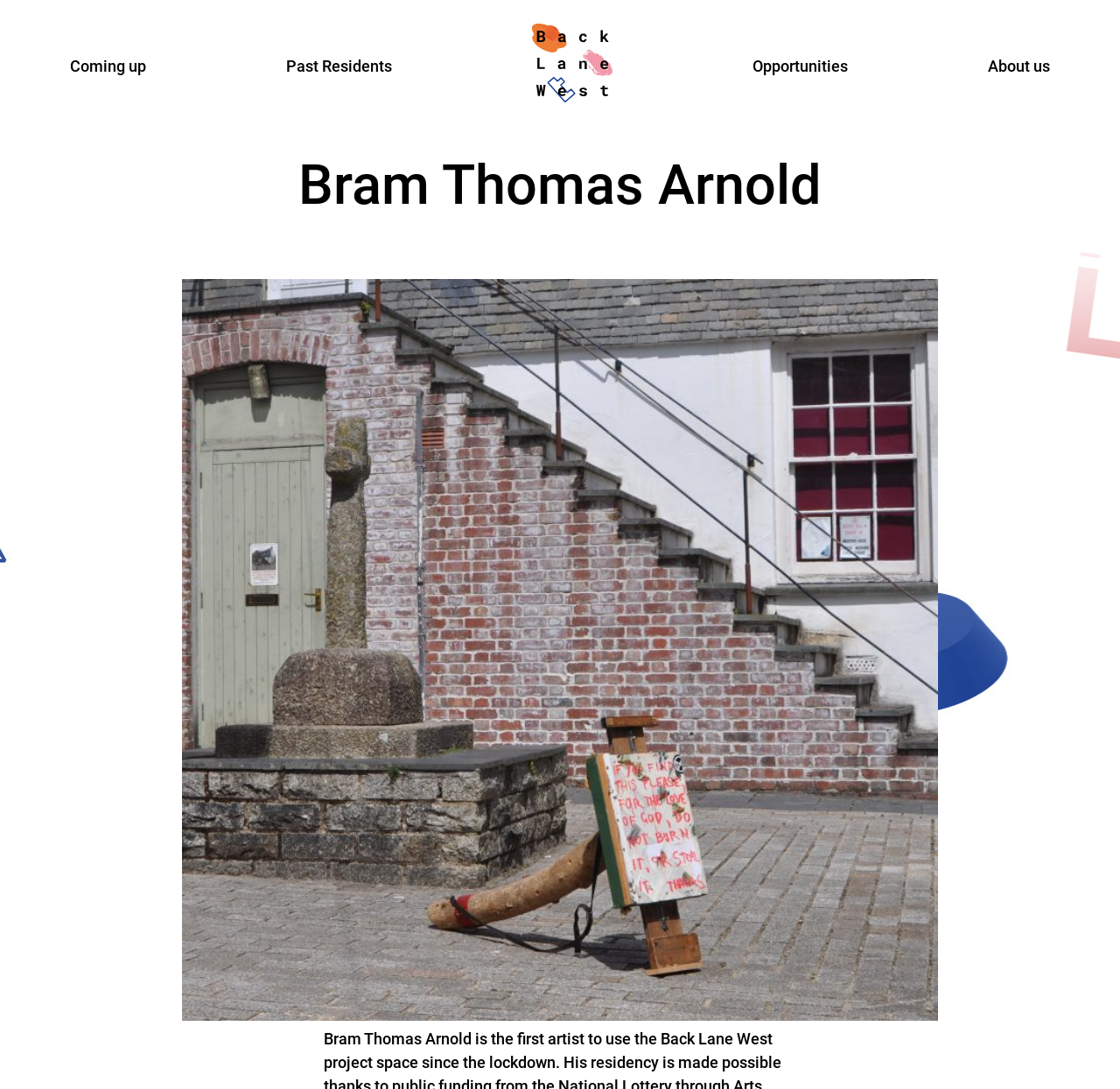What is the name of the current resident?
Using the visual information, answer the question in a single word or phrase.

Bram Thomas Arnold